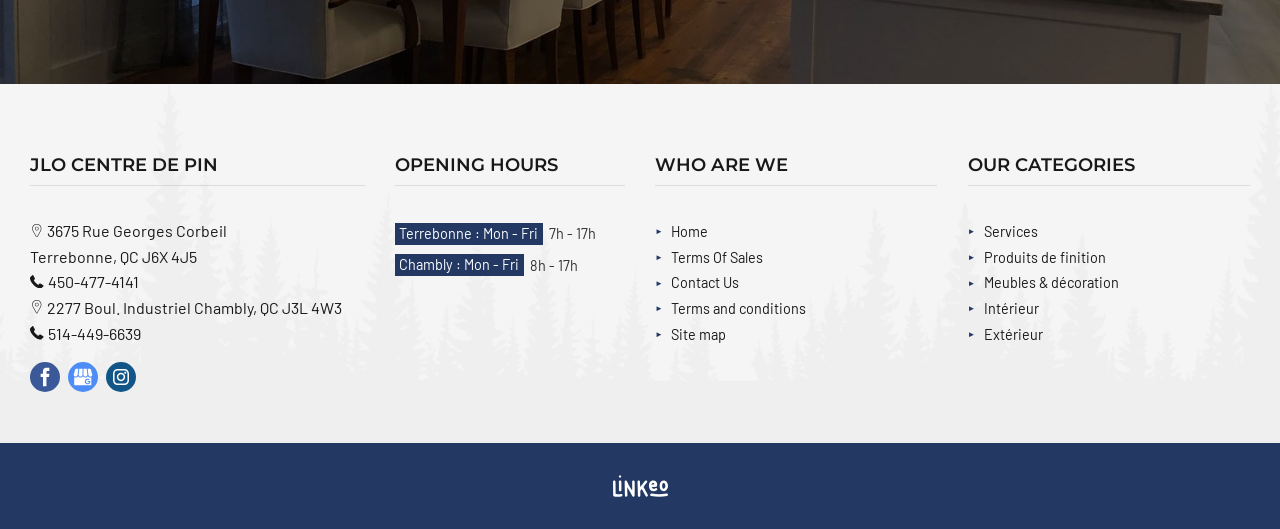What is the name of the center?
From the image, respond with a single word or phrase.

JLO CENTRE DE PIN